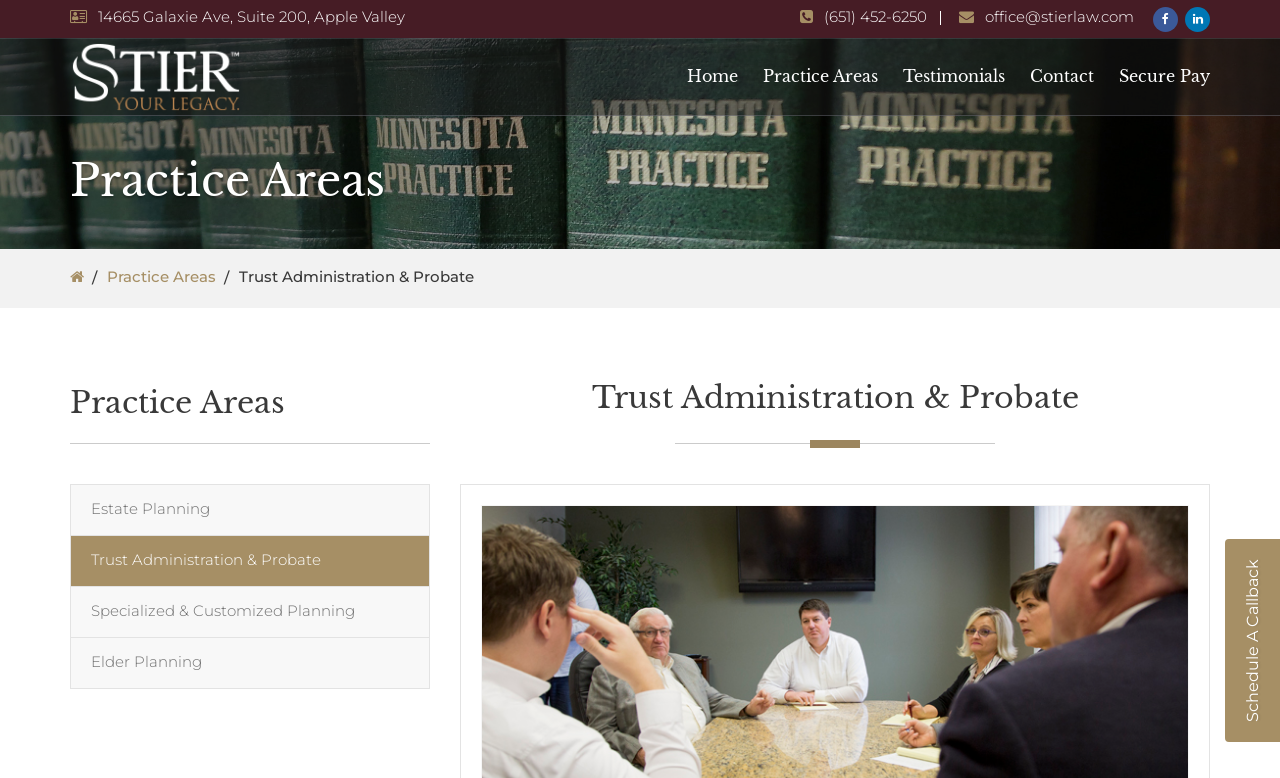Find the bounding box coordinates of the clickable area that will achieve the following instruction: "Click the Schedule A Callback button".

[0.971, 0.718, 0.986, 0.927]